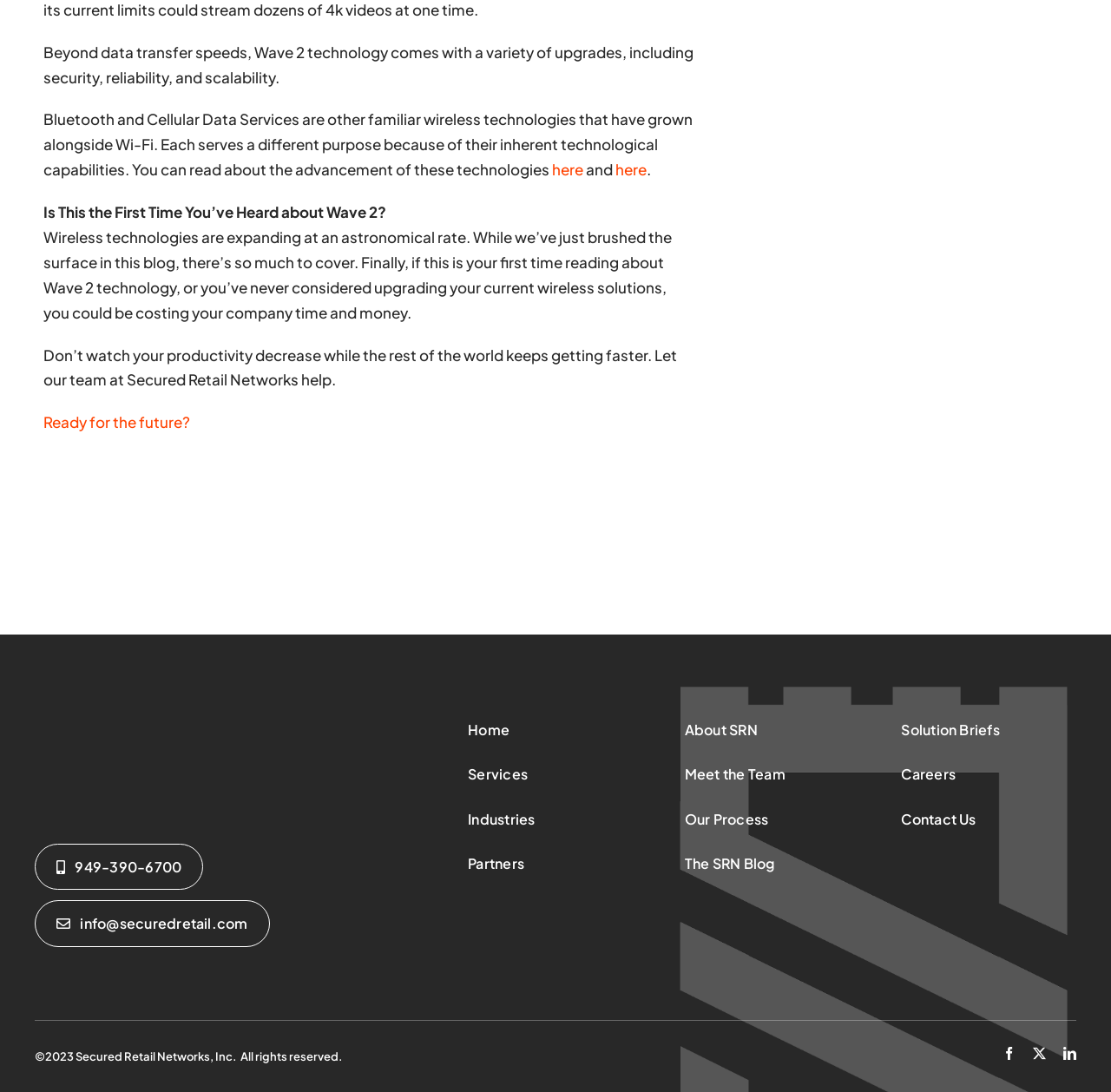Provide the bounding box coordinates of the HTML element described as: "Solution Briefs". The bounding box coordinates should be four float numbers between 0 and 1, i.e., [left, top, right, bottom].

[0.811, 0.653, 0.969, 0.686]